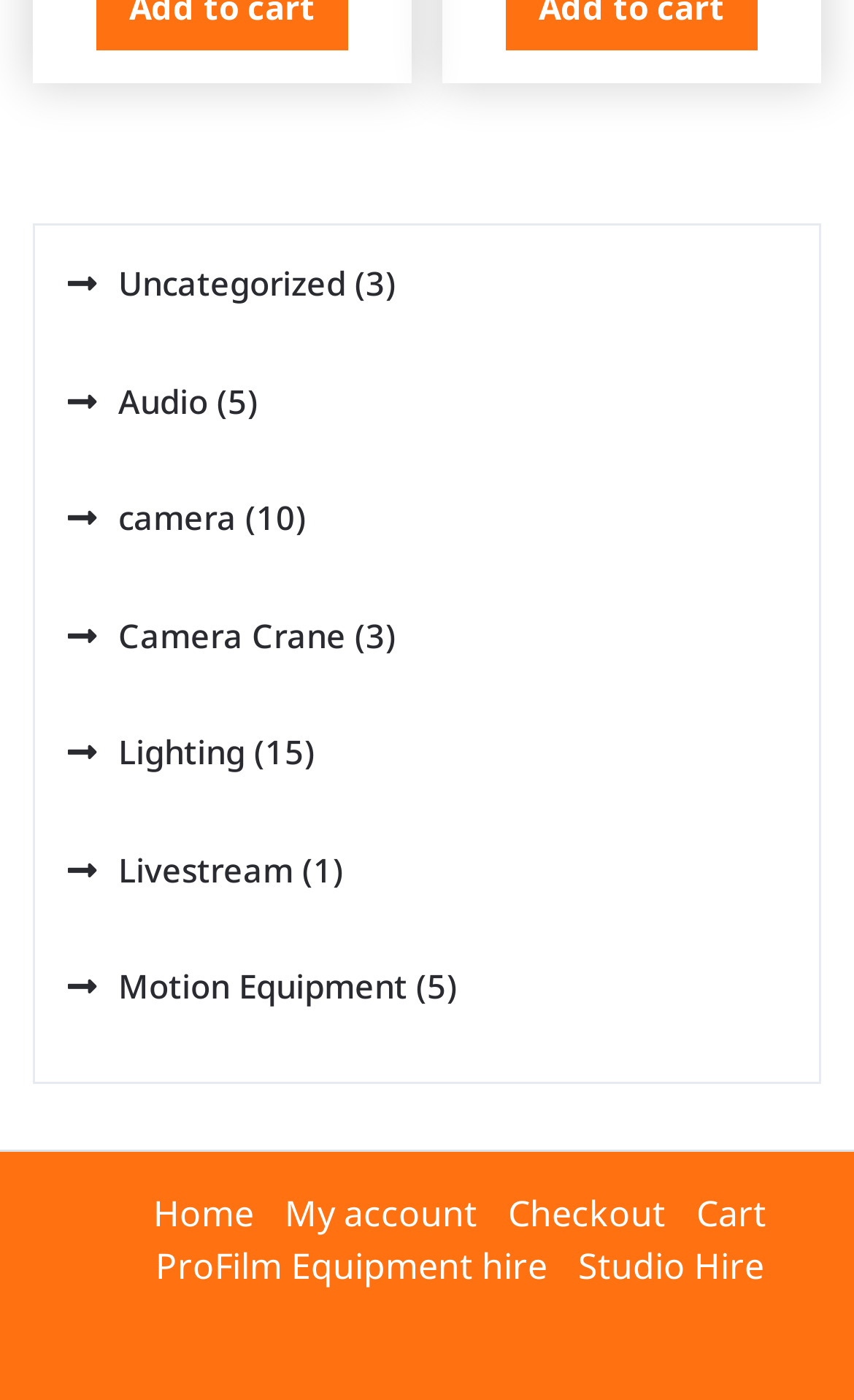Give a concise answer using only one word or phrase for this question:
What is the last category listed on the page?

Motion Equipment